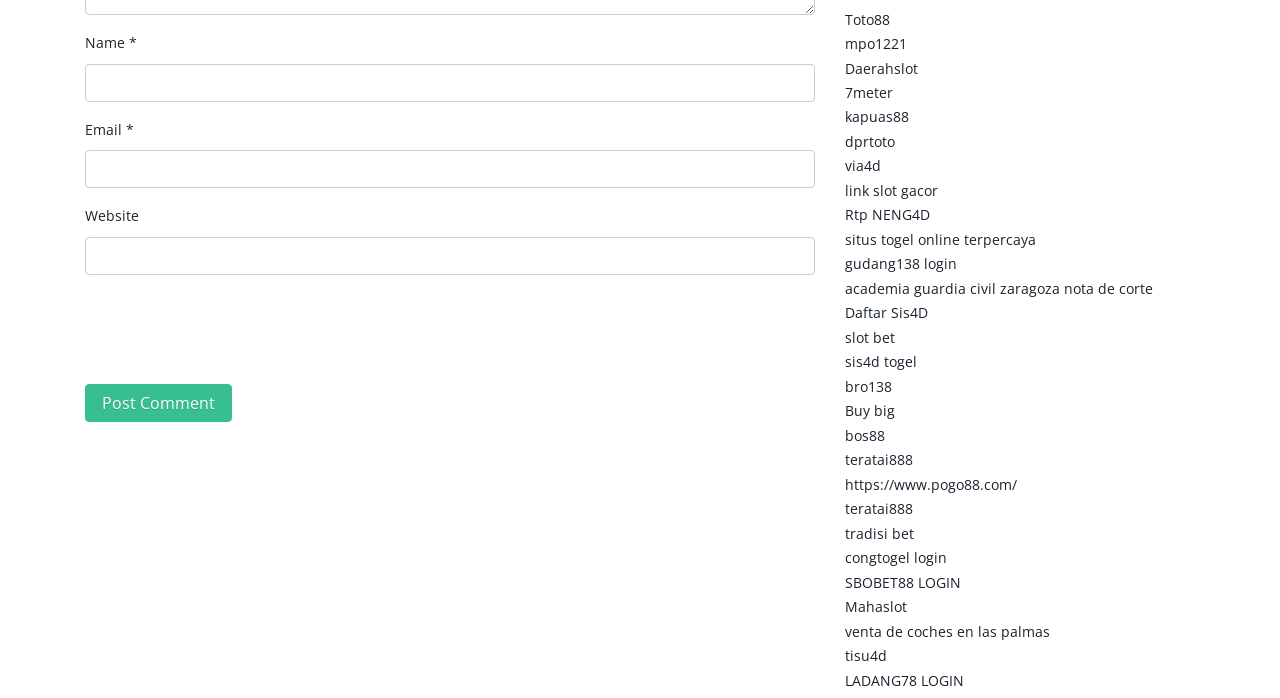Answer the question with a brief word or phrase:
How many links are present on the webpage?

25